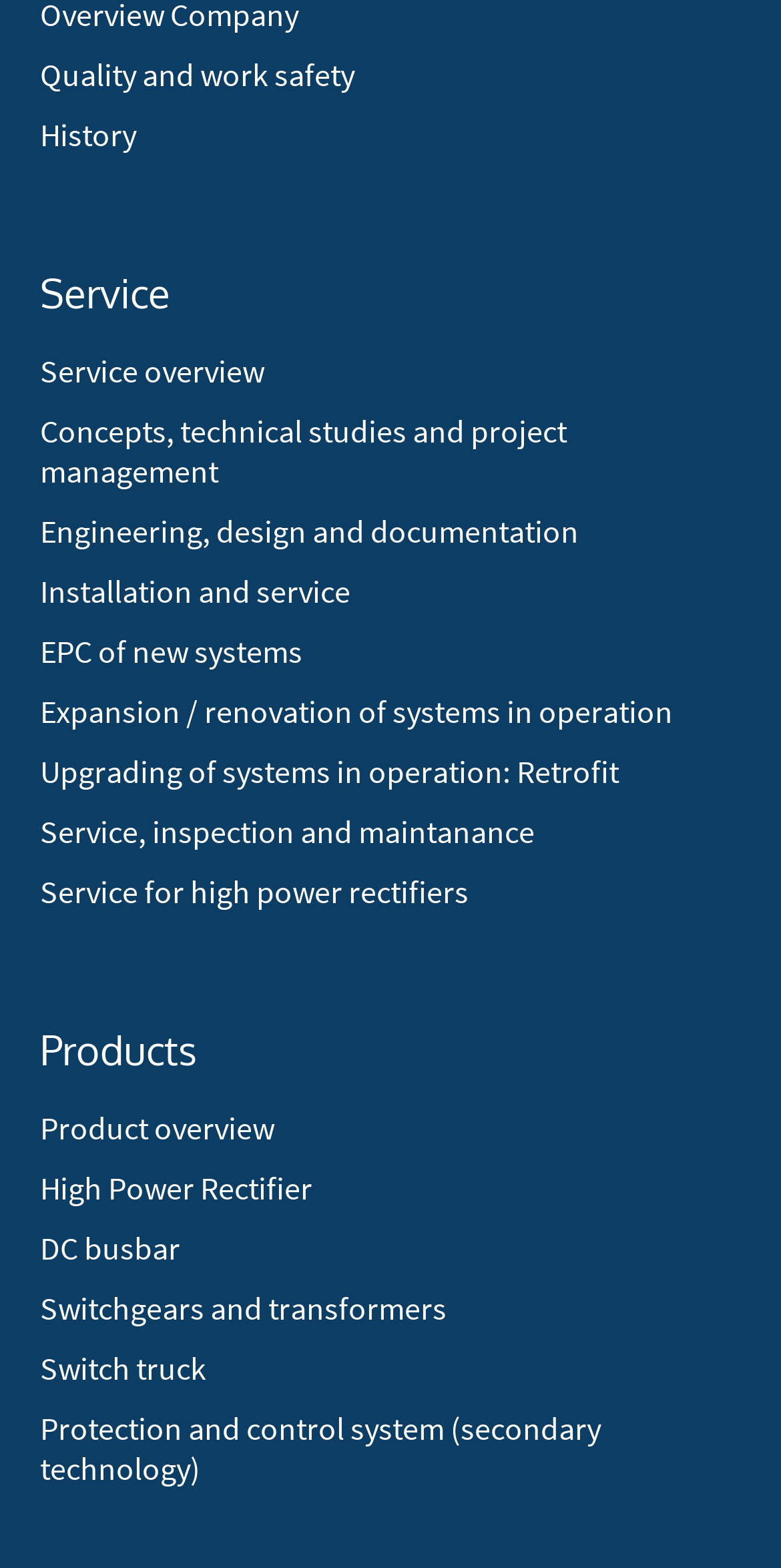Provide the bounding box coordinates of the UI element that matches the description: "History".

[0.051, 0.073, 0.949, 0.099]